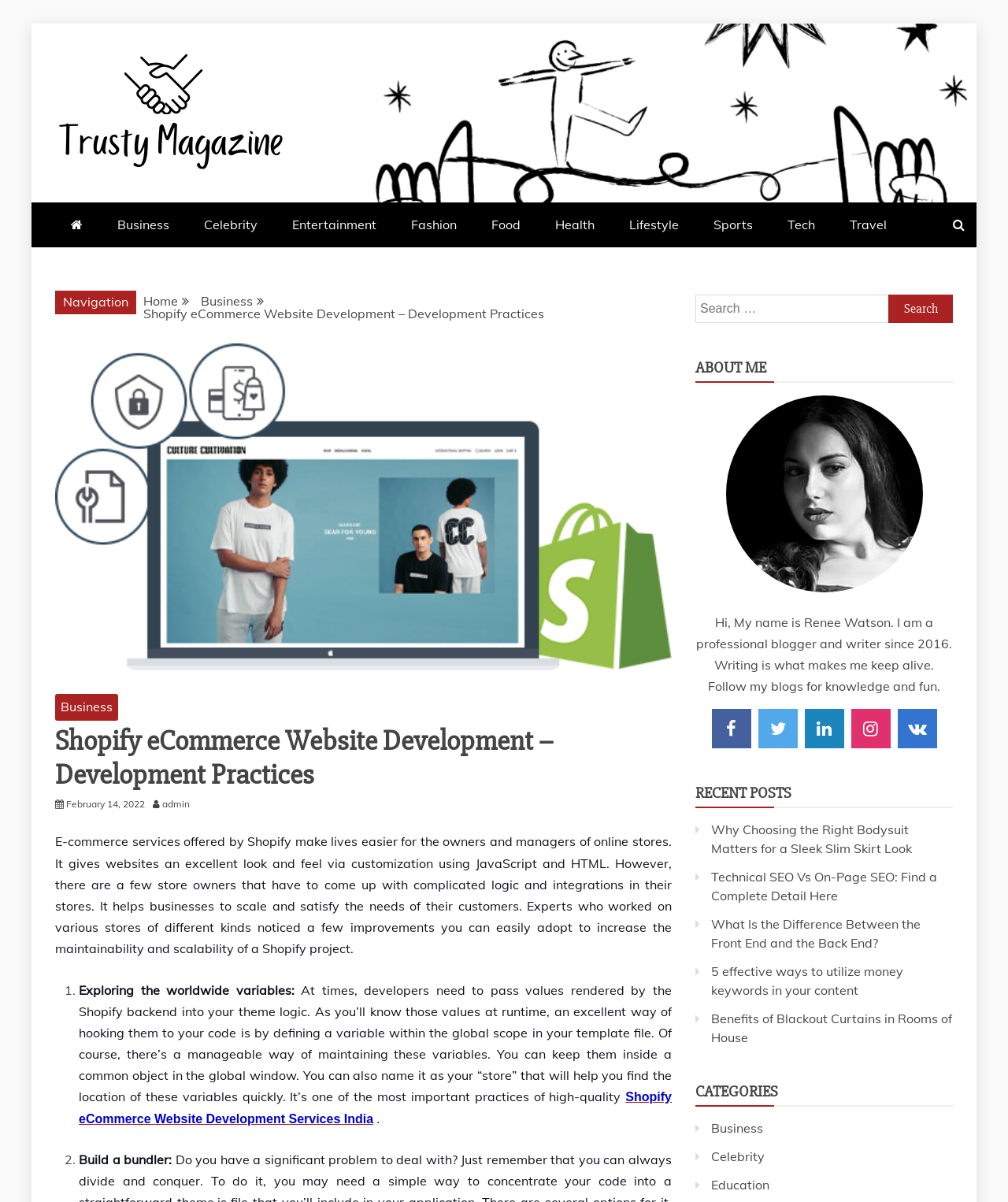What is the purpose of the search bar?
Please look at the screenshot and answer in one word or a short phrase.

To search for content